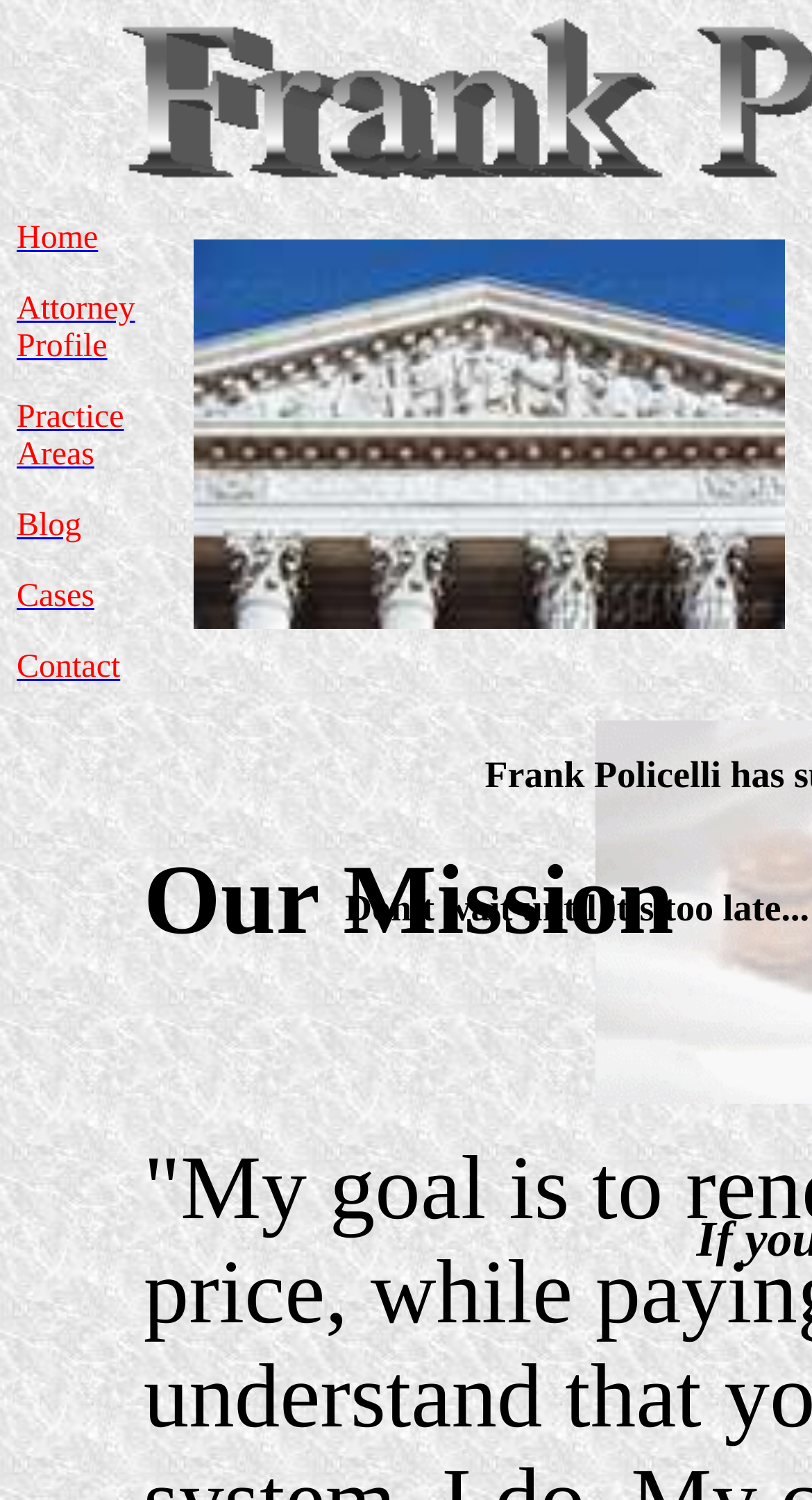What is the position of the image on the page?
Provide a thorough and detailed answer to the question.

I analyzed the bounding box coordinates of the image element, which are [0.238, 0.16, 0.967, 0.419]. The x1 and x2 values indicate that the image is positioned on the right side of the page, and the y1 and y2 values indicate that it is positioned near the top.